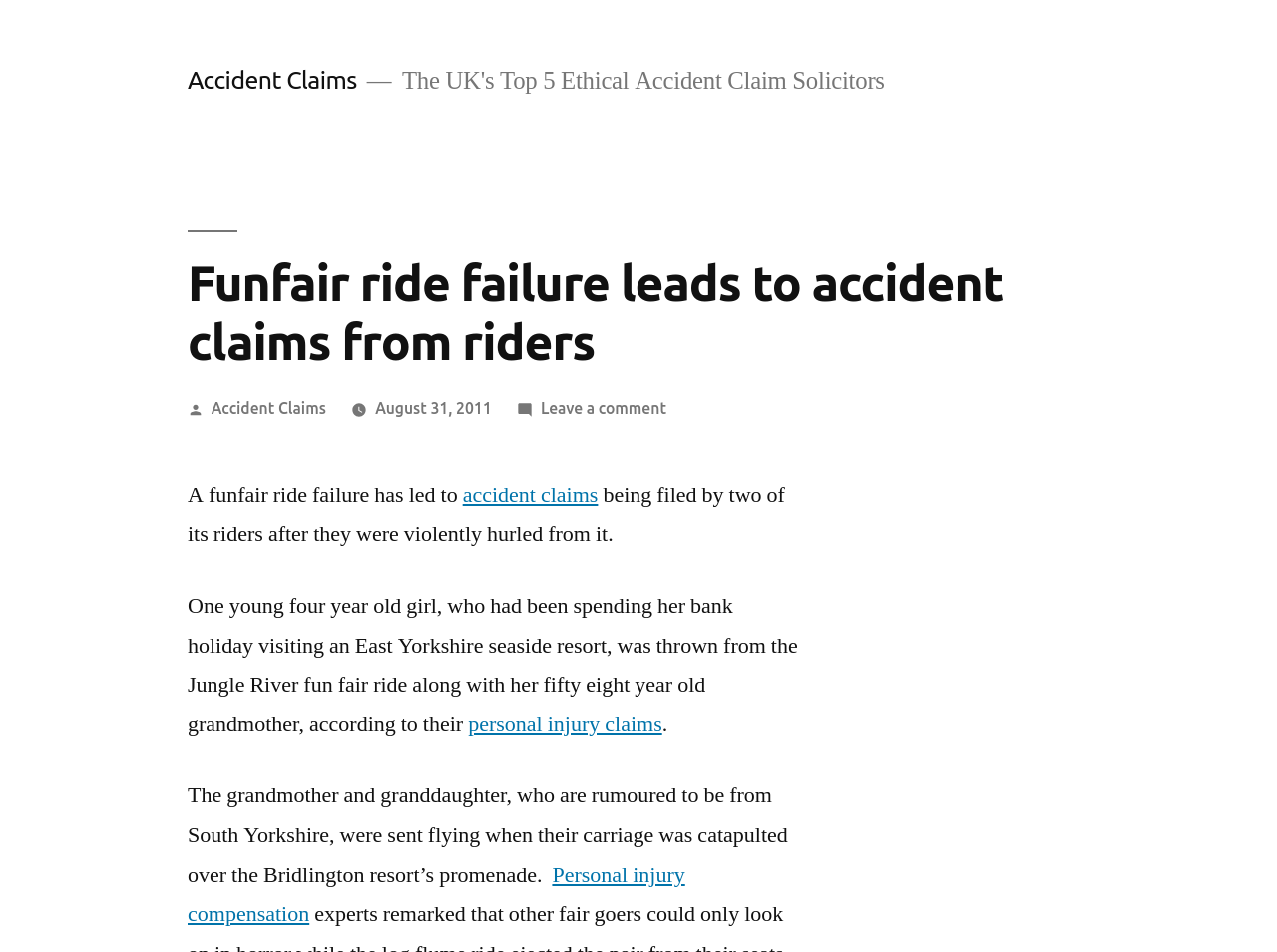Provide a comprehensive description of the webpage.

The webpage appears to be an article about an accident that occurred on a funfair ride, leading to accident claims from the riders. At the top of the page, there is a header with the title "Funfair ride failure leads to accident claims from riders" and a link to "Accident Claims" on the right side. Below the header, there is a section with the author's name, "Posted by", and a link to the date "August 31, 2011". 

To the right of the date, there is a link to "Leave a comment on Funfair ride failure leads to accident claims from riders". The main content of the article starts below this section, with a paragraph of text describing the accident, including a link to "accident claims". The text continues in the next paragraph, describing the victims of the accident, a four-year-old girl and her 58-year-old grandmother, who were thrown from the ride. 

There is a link to "personal injury claims" in the middle of this paragraph. The article continues with another paragraph describing the accident in more detail, including the location where it occurred. Finally, there is a link to "Personal injury compensation" at the bottom of the page. Overall, the webpage has a total of 5 links and 7 blocks of text.